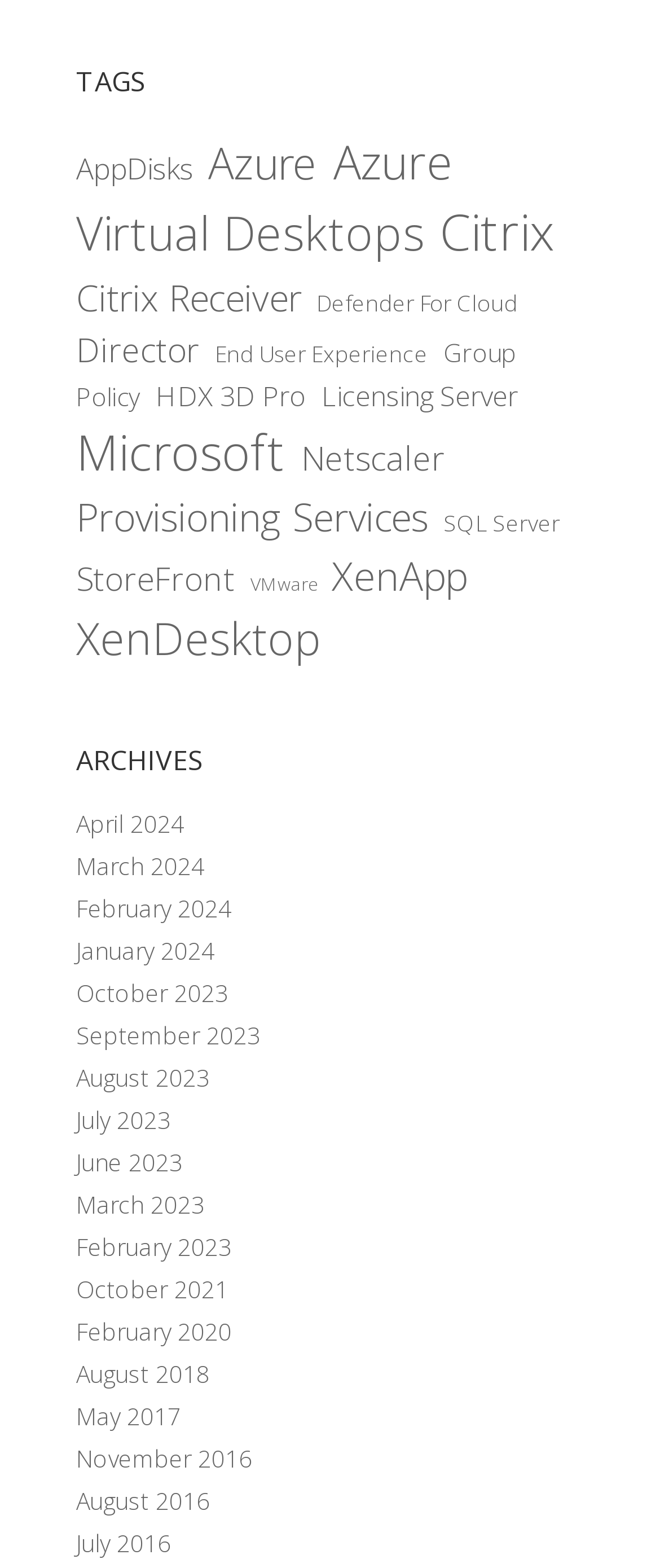Specify the bounding box coordinates of the area to click in order to execute this command: 'Check XenApp items'. The coordinates should consist of four float numbers ranging from 0 to 1, and should be formatted as [left, top, right, bottom].

[0.503, 0.339, 0.708, 0.395]